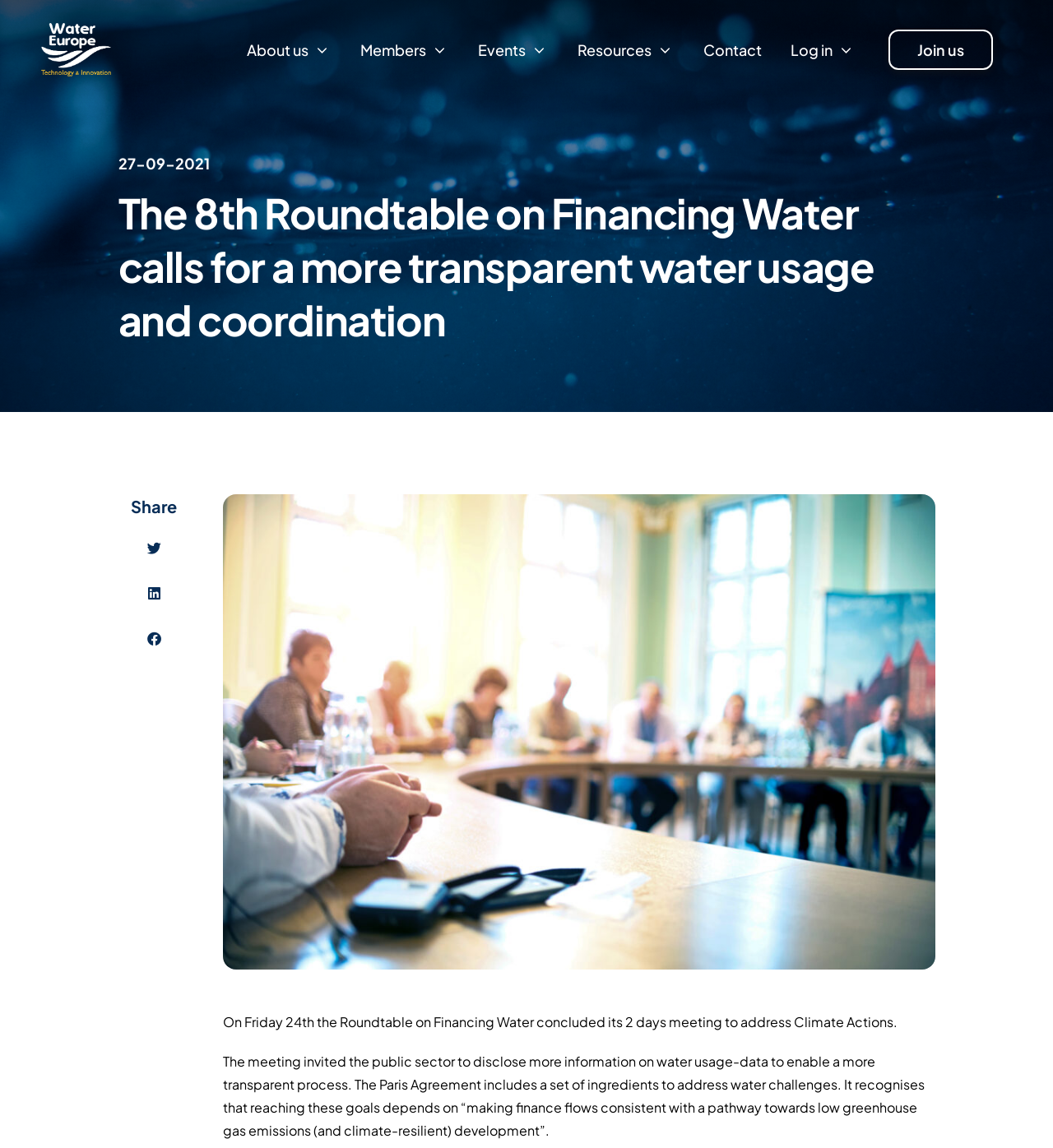Please locate the bounding box coordinates of the element that should be clicked to achieve the given instruction: "Click on About us".

[0.234, 0.034, 0.315, 0.053]